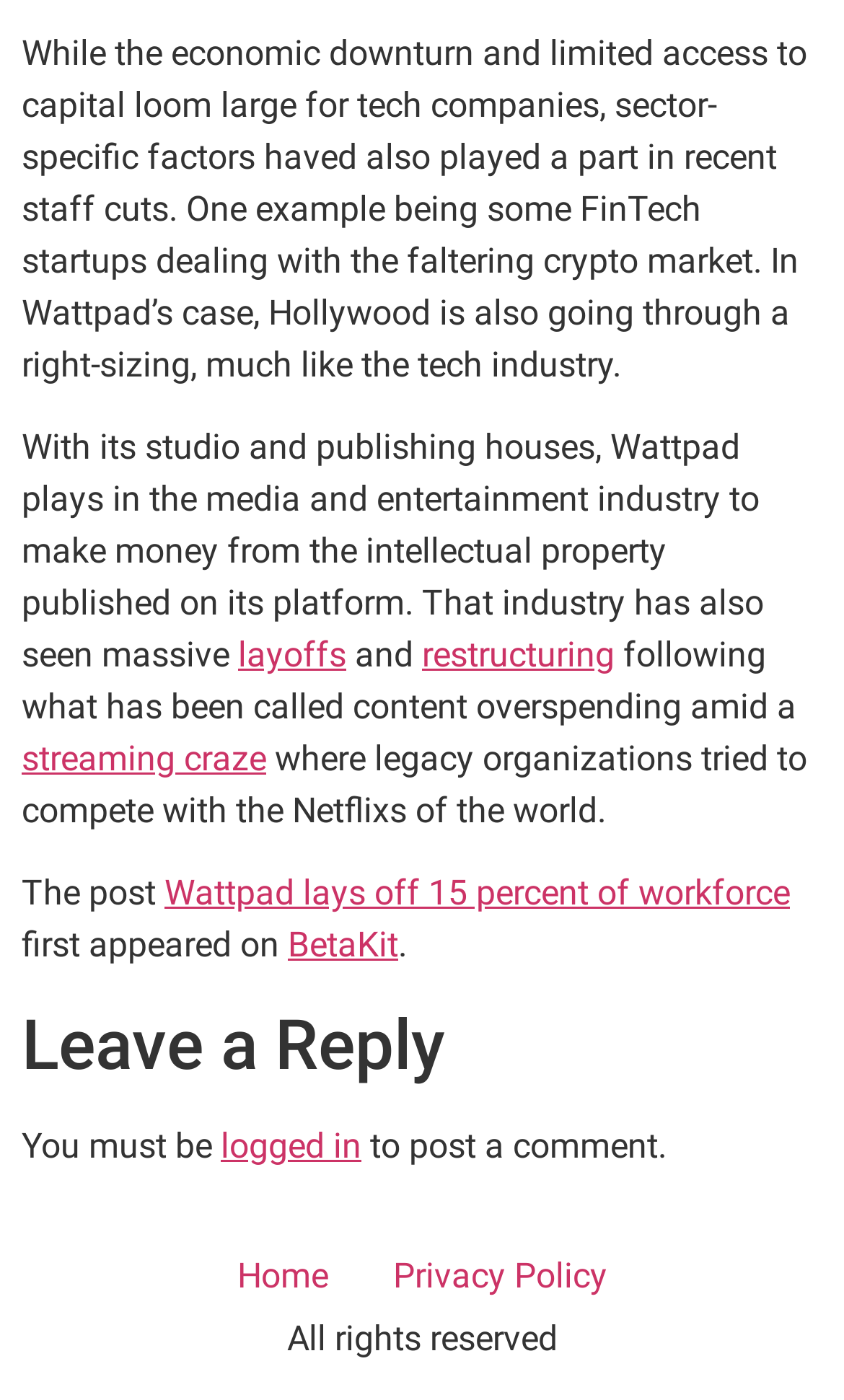Please mark the bounding box coordinates of the area that should be clicked to carry out the instruction: "Jump to navigation".

None